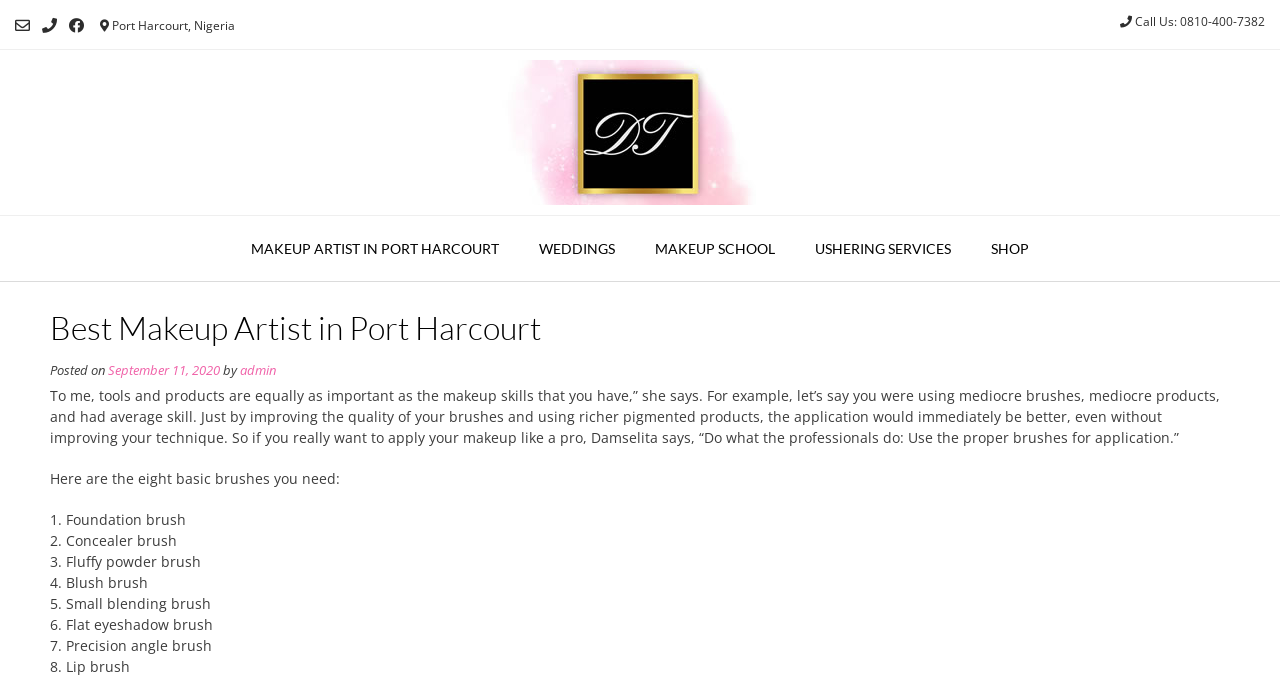Please determine the main heading text of this webpage.

Best Makeup Artist in Port Harcourt